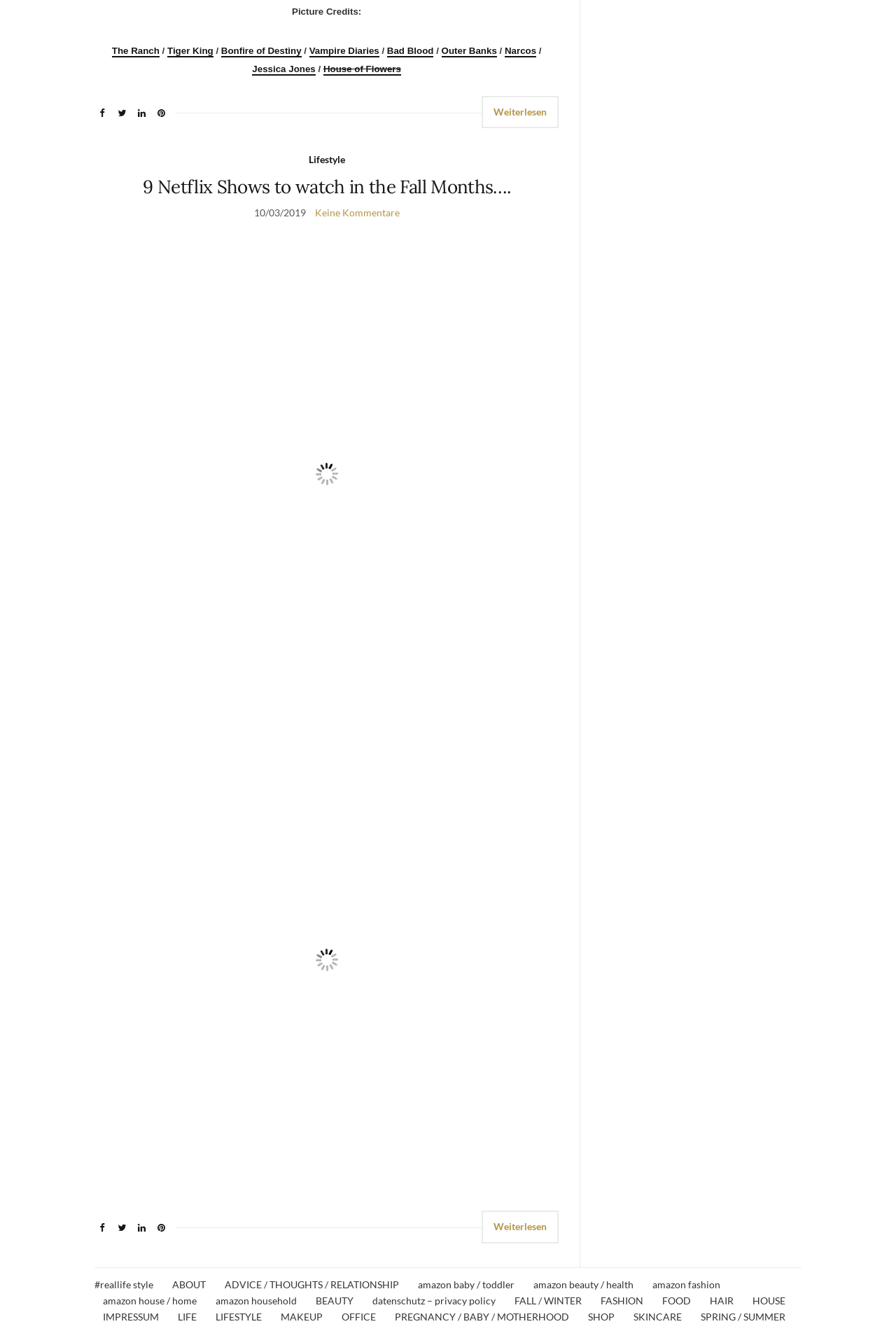Kindly determine the bounding box coordinates of the area that needs to be clicked to fulfill this instruction: "Click on the 'Weiterlesen' button".

[0.538, 0.072, 0.624, 0.097]